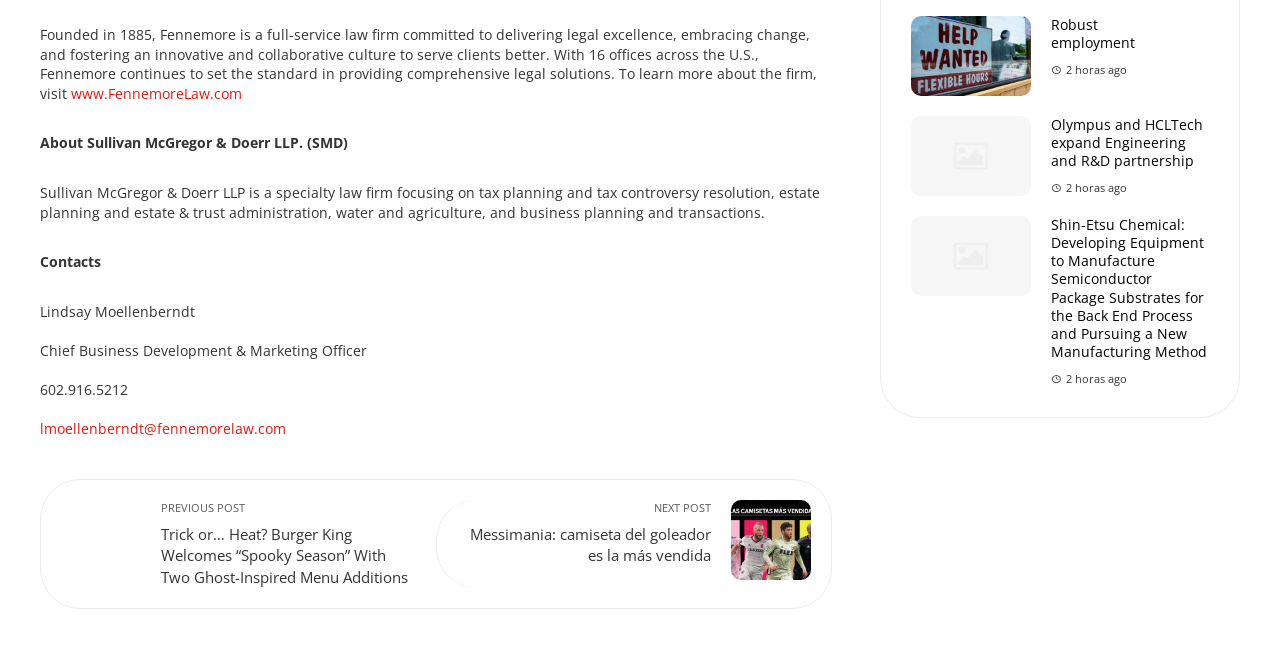Give a one-word or one-phrase response to the question:
How long ago were the posts published?

2 horas ago